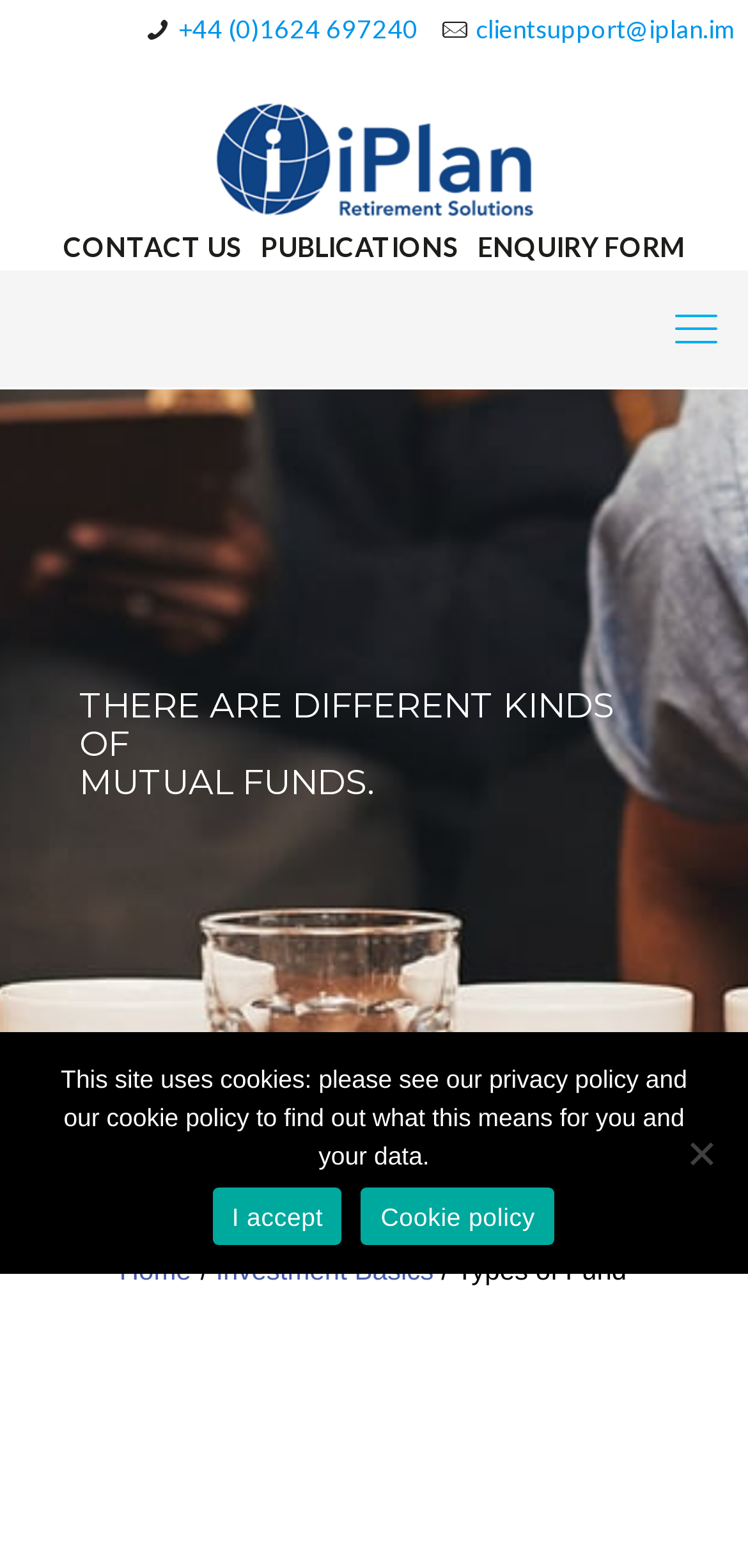Provide a one-word or short-phrase response to the question:
What is the phone number to contact?

+44 (0)1624 697240